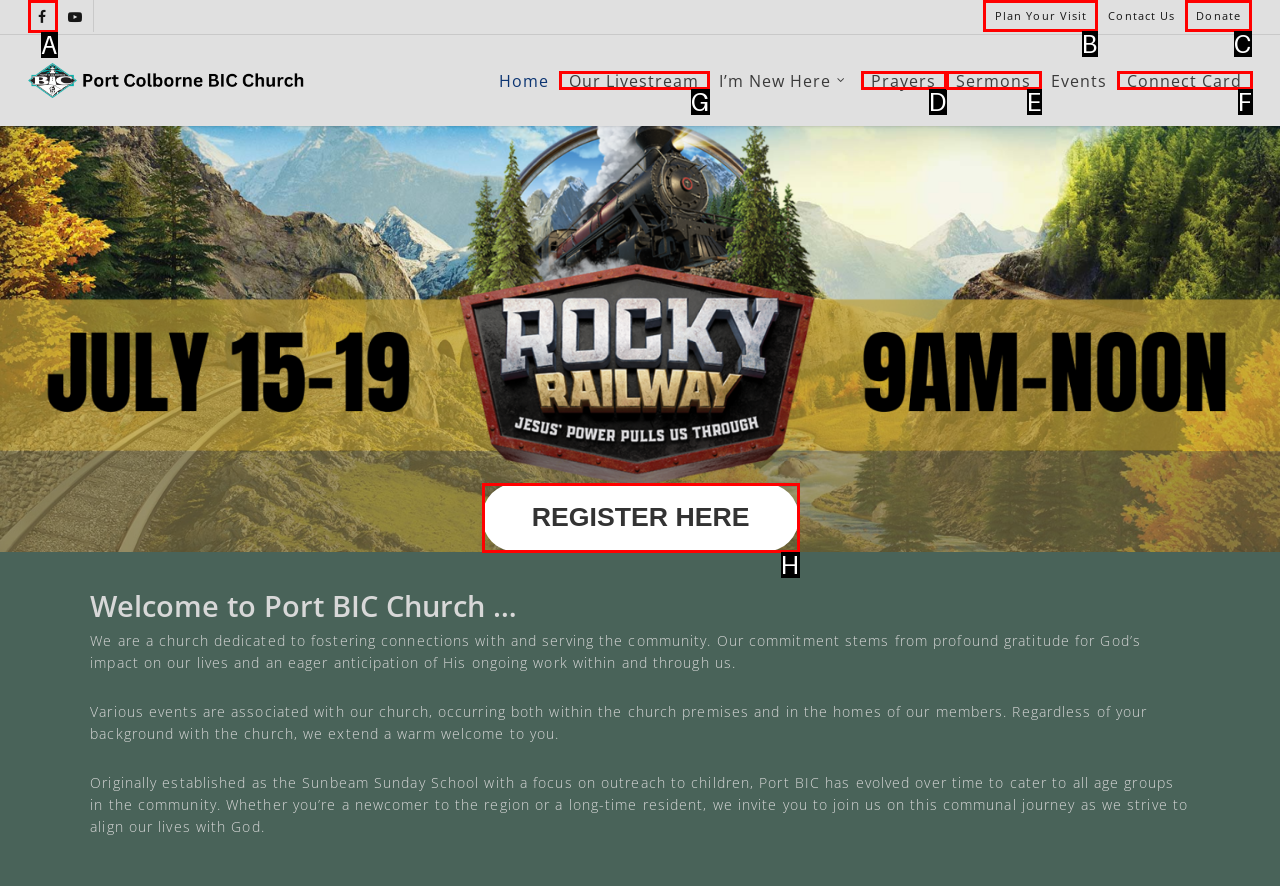Determine which UI element I need to click to achieve the following task: Watch our livestream Provide your answer as the letter of the selected option.

G